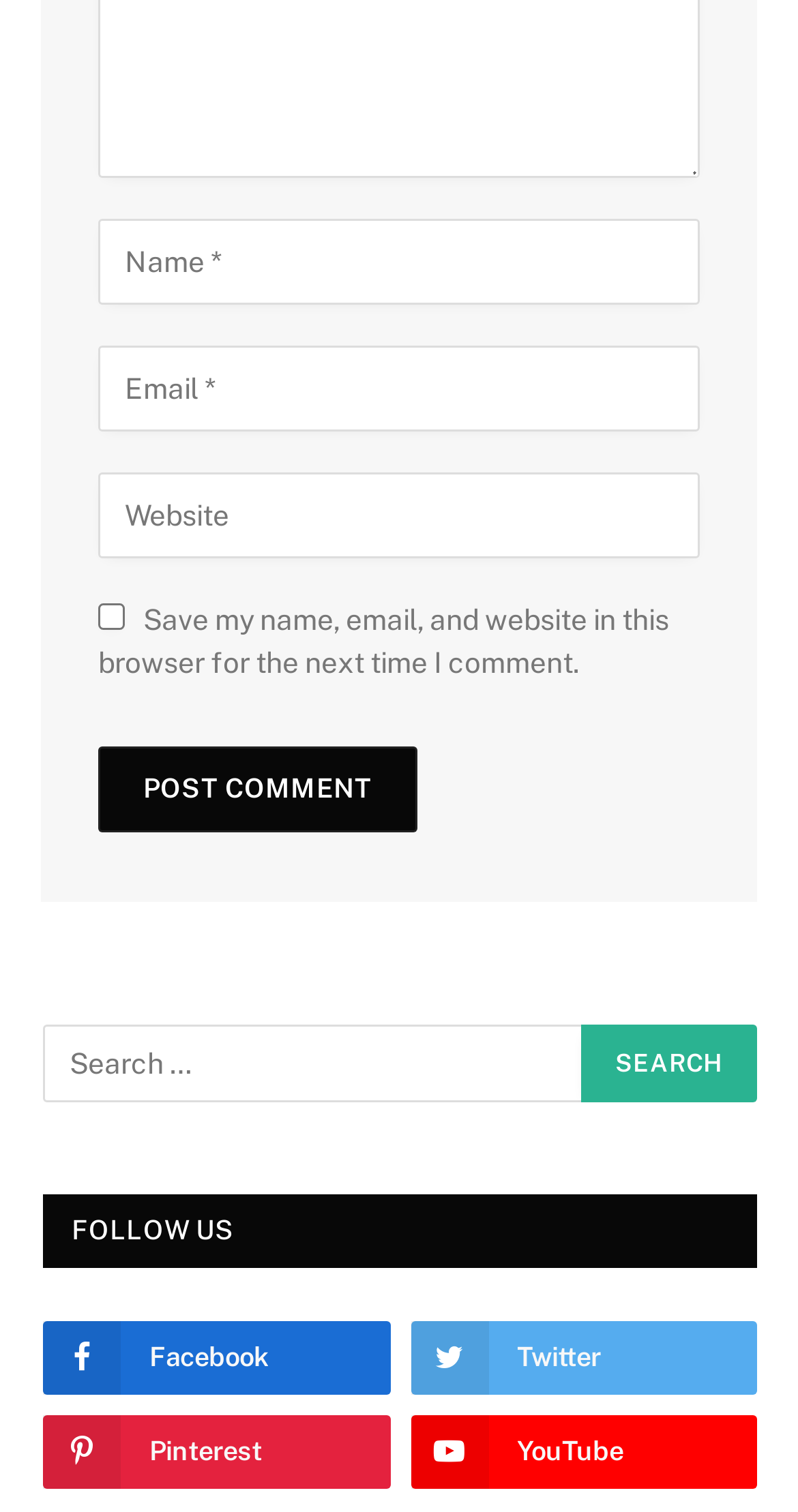What is the purpose of the checkbox?
Offer a detailed and exhaustive answer to the question.

The checkbox has a description 'Save my name, email, and website in this browser for the next time I comment.' This implies that the purpose of the checkbox is to save the user's comment information for future use.